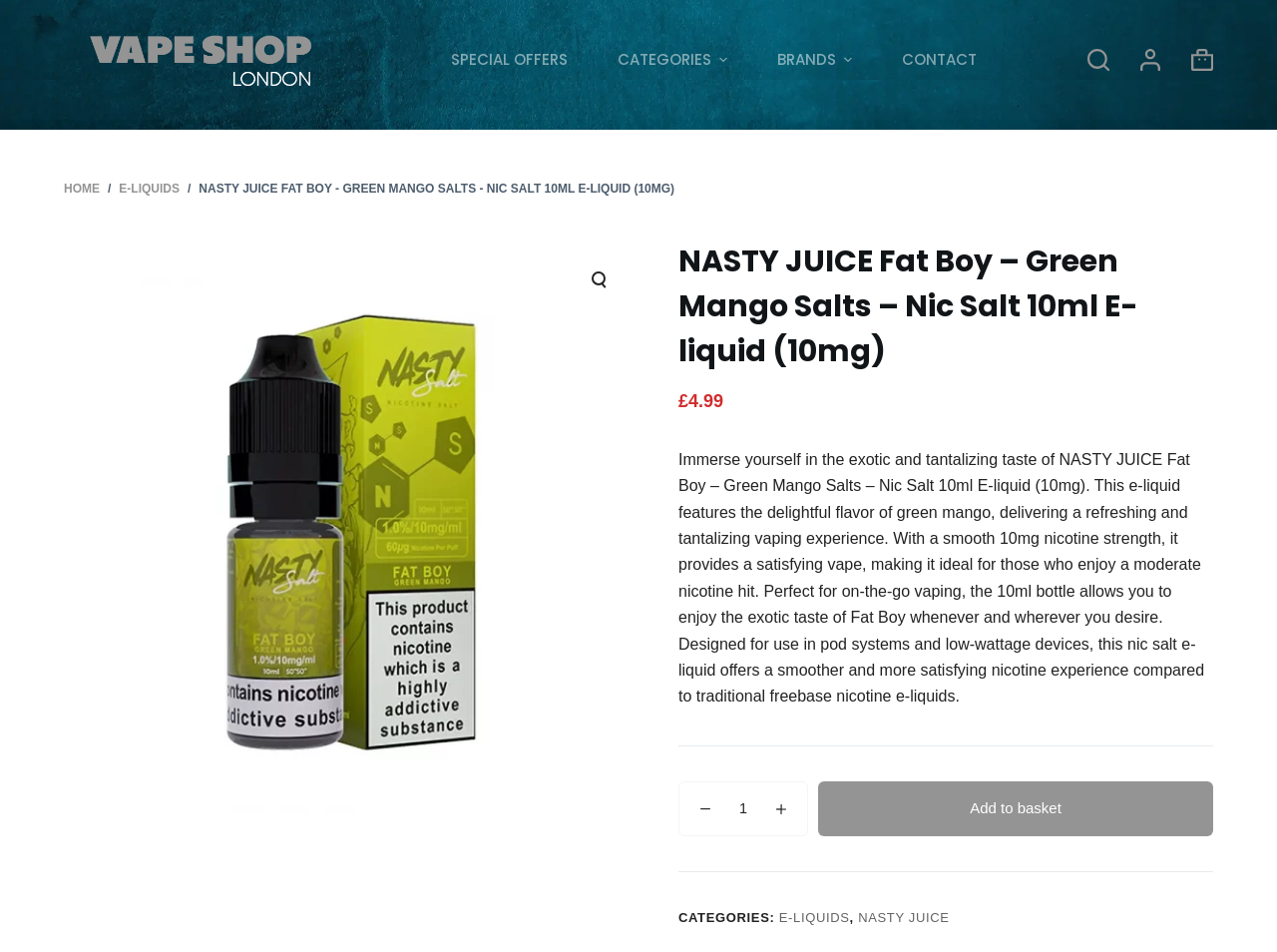Please determine the bounding box coordinates for the element that should be clicked to follow these instructions: "Add to basket".

[0.641, 0.821, 0.95, 0.878]